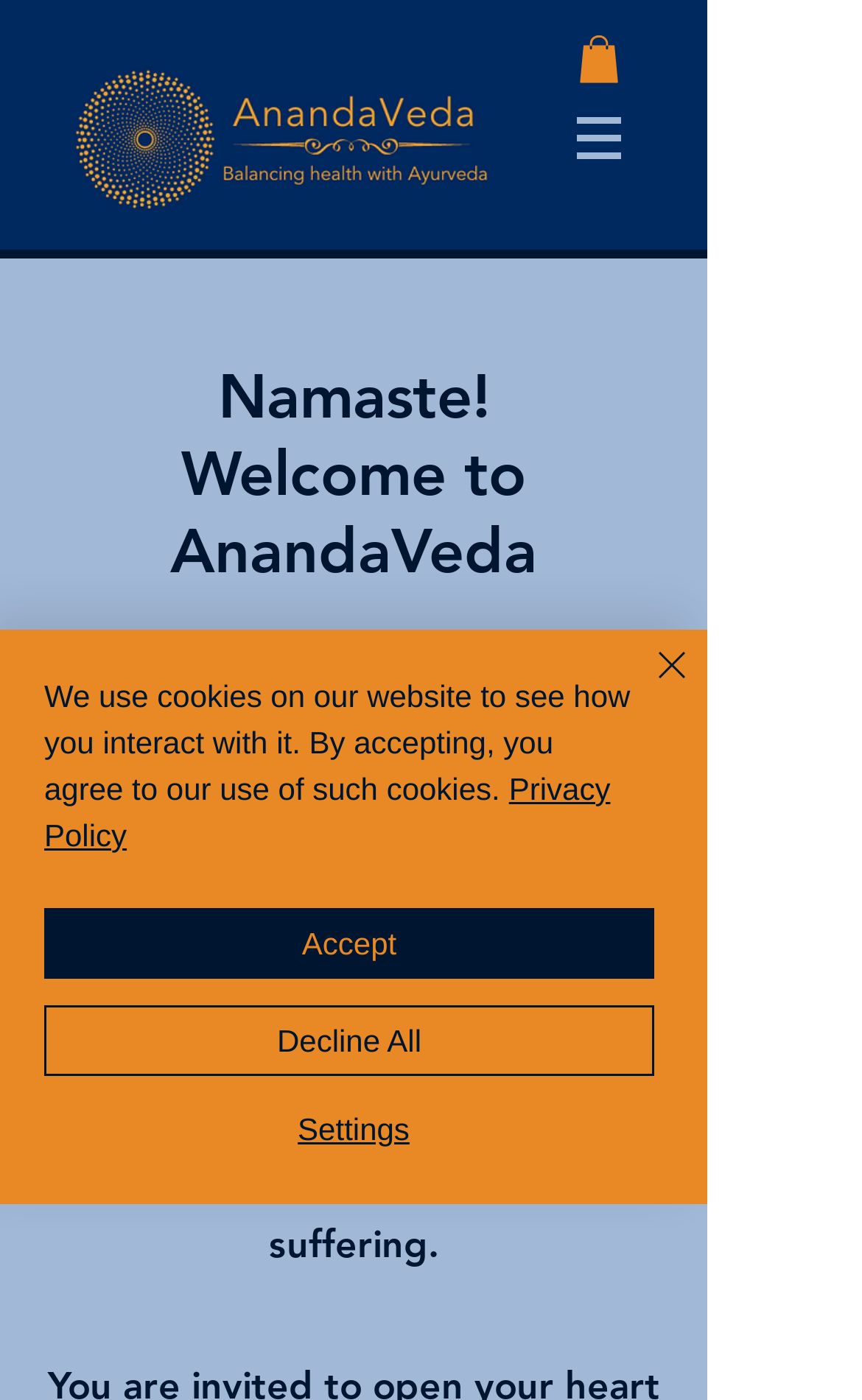What is the main purpose of the clinic?
Please provide a single word or phrase in response based on the screenshot.

Optimize health through Ayurveda